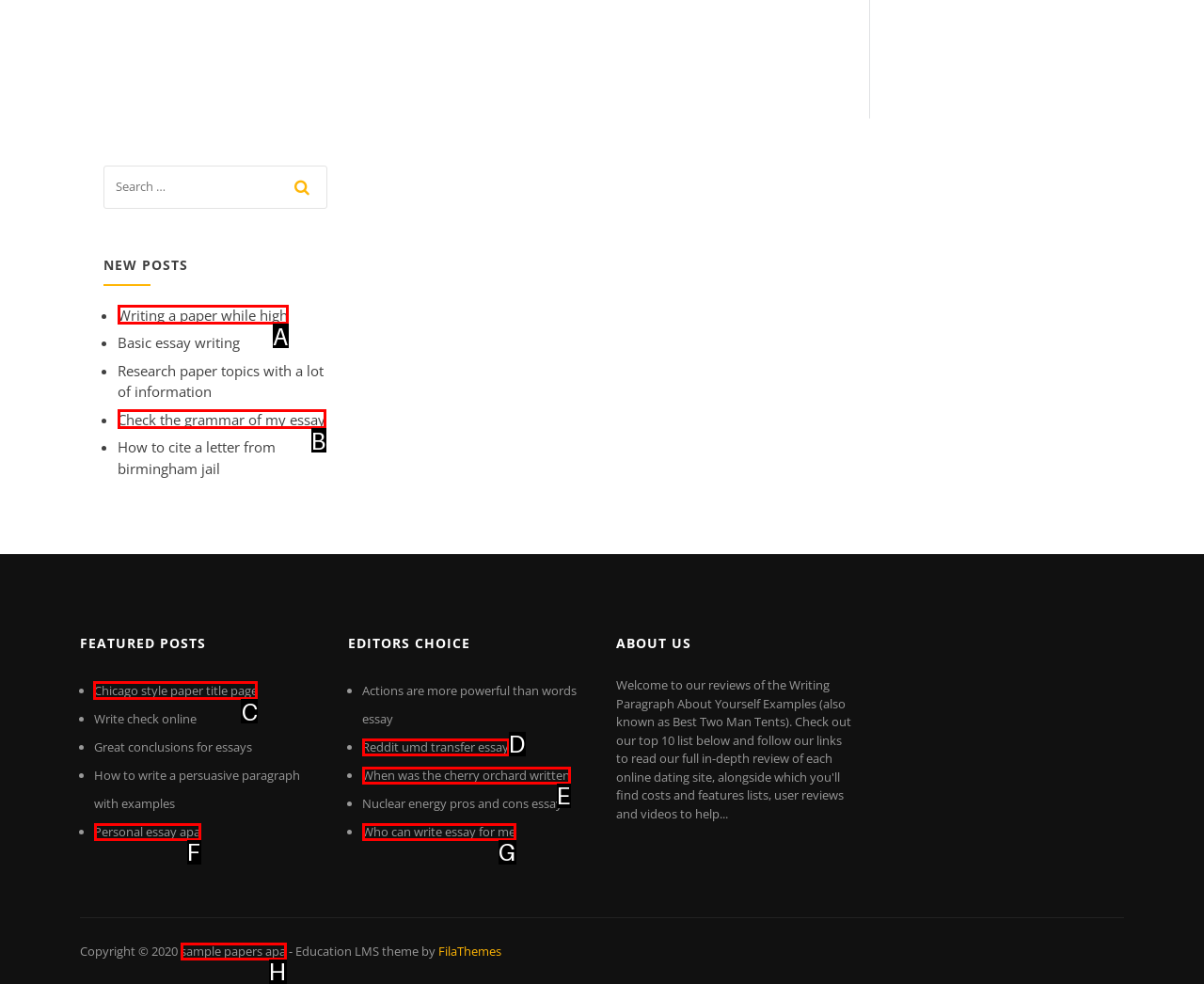Choose the UI element to click on to achieve this task: view the featured post 'Chicago style paper title page'. Reply with the letter representing the selected element.

C